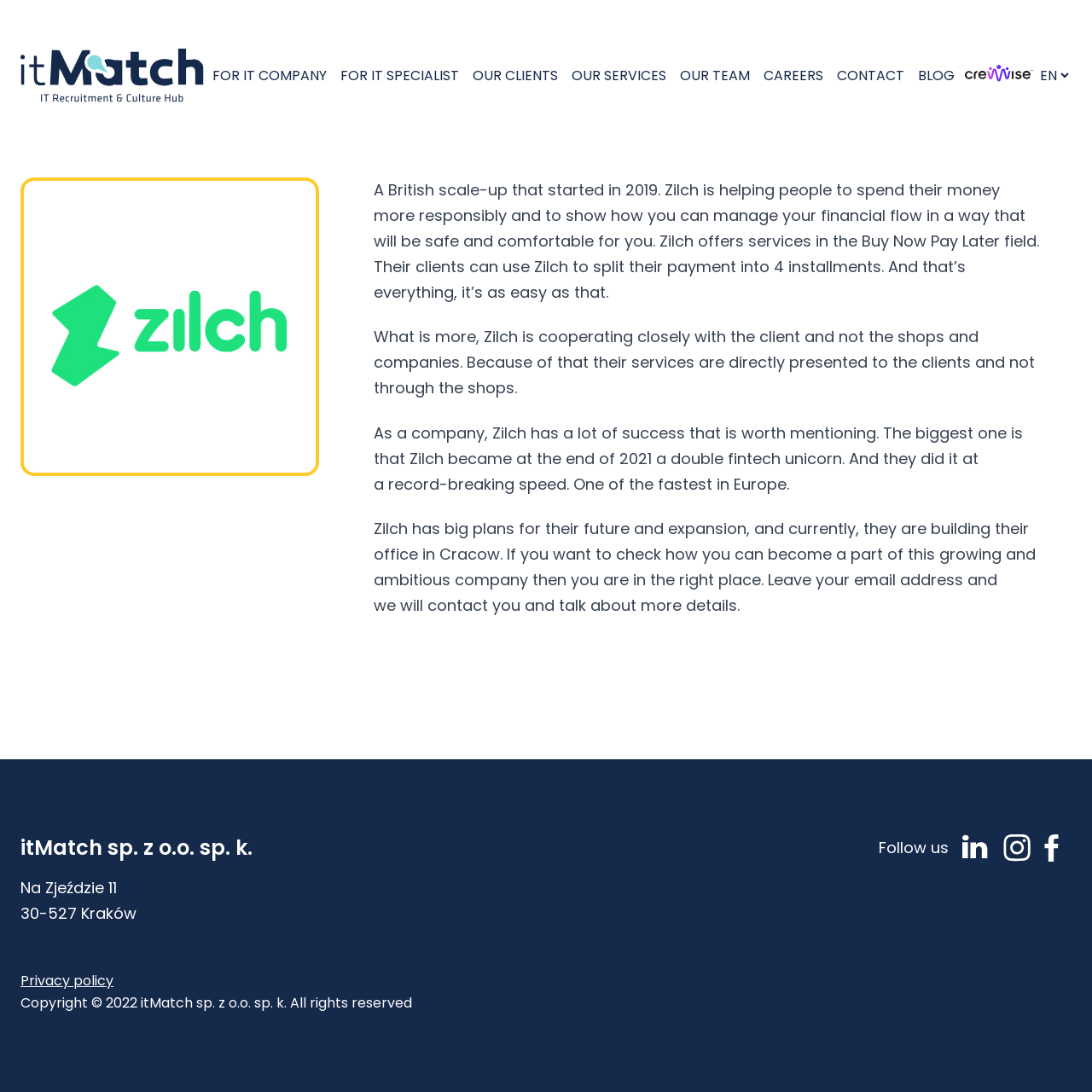Find the bounding box coordinates for the area that must be clicked to perform this action: "Click the 'BLOG' link".

[0.834, 0.054, 0.88, 0.084]